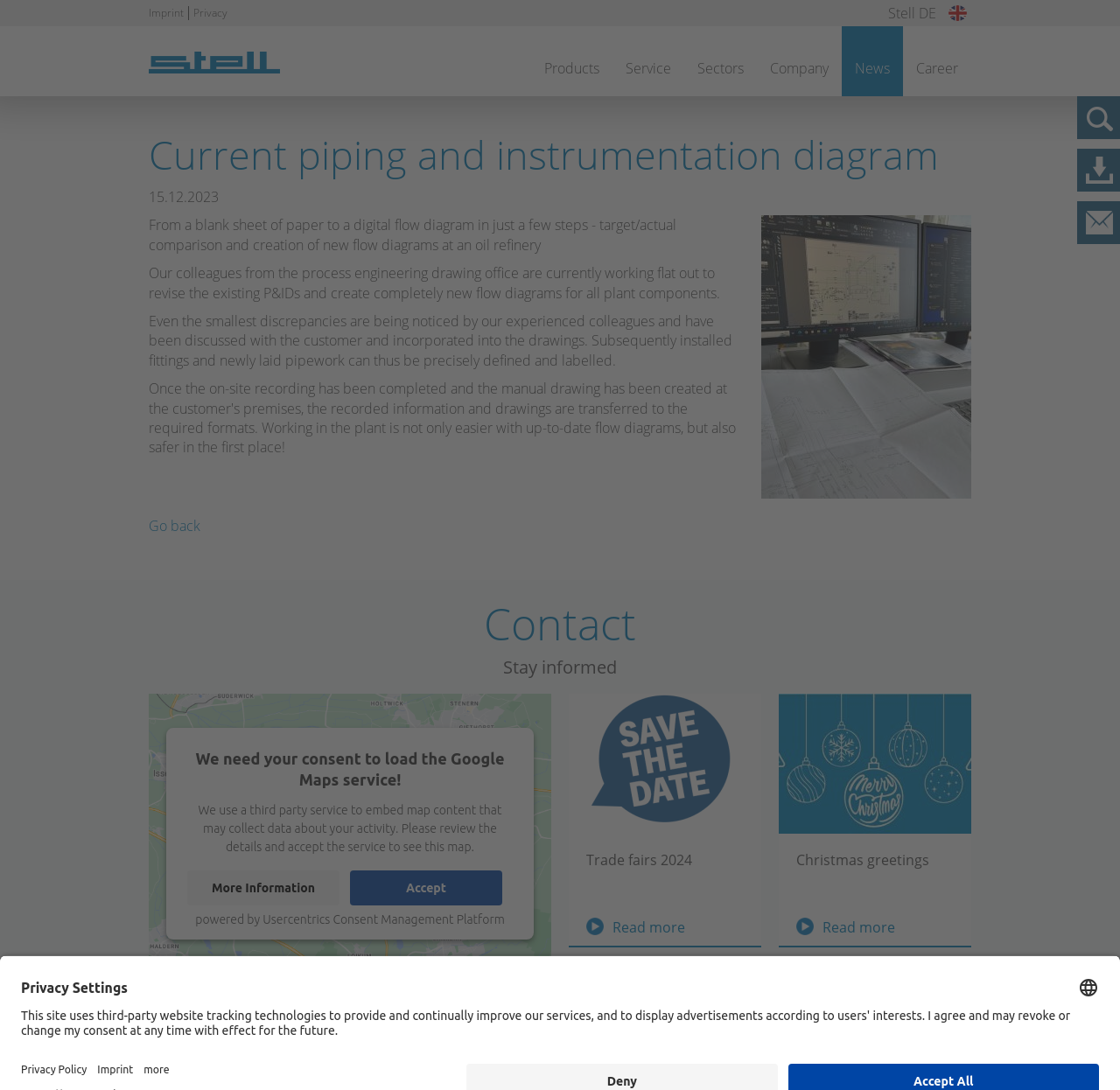Provide the bounding box coordinates of the HTML element described by the text: "Vol. 32 No. 4 (2019)".

None